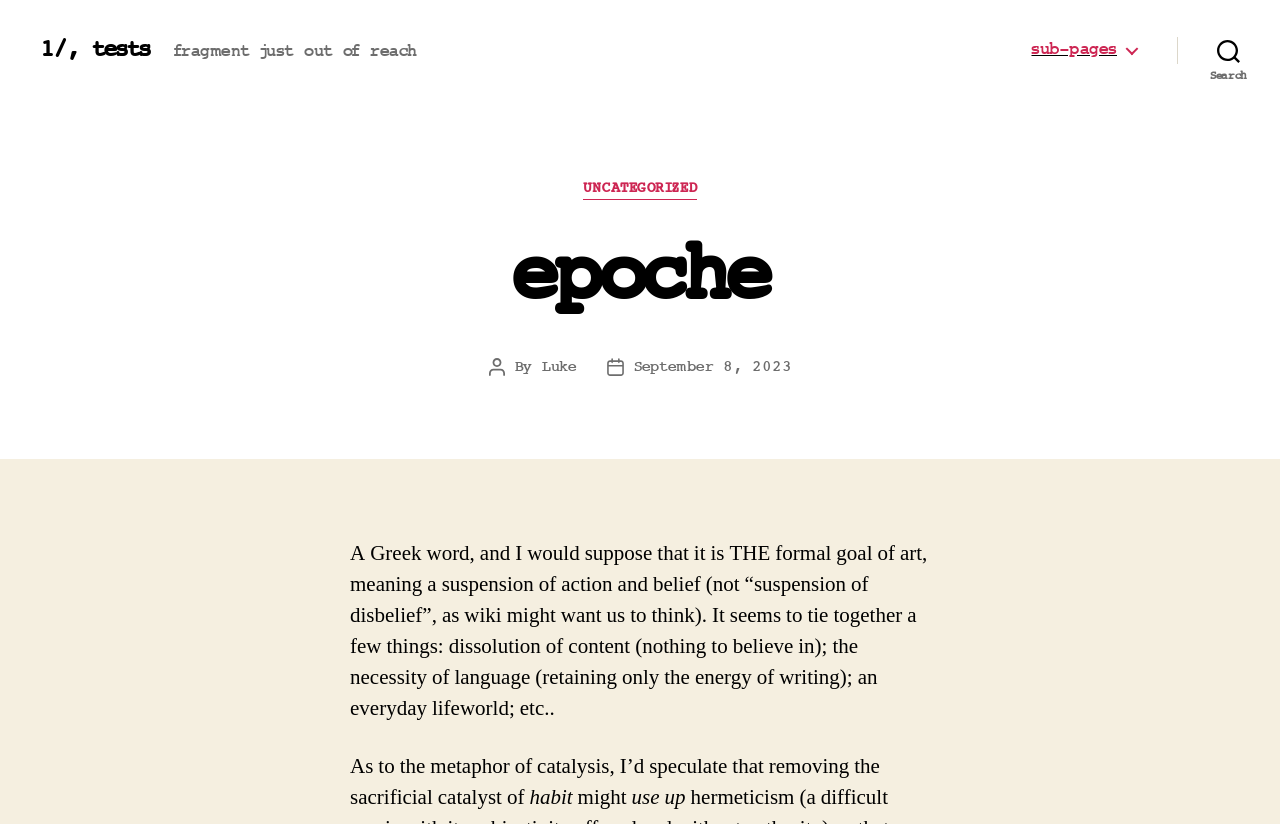What is the date of the post?
Give a one-word or short-phrase answer derived from the screenshot.

September 8, 2023